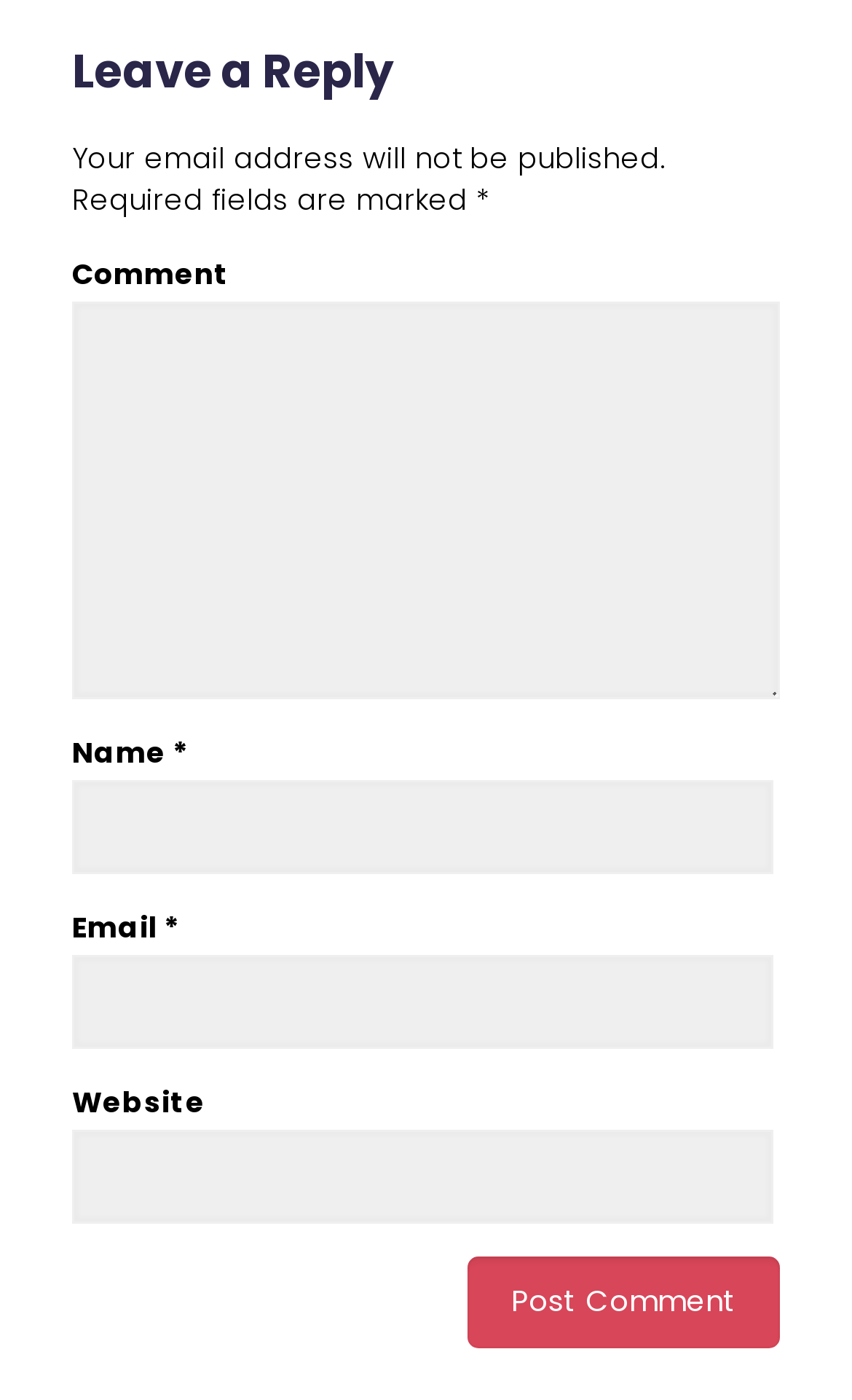What is the label of the button at the bottom of the form?
Answer the question with a single word or phrase, referring to the image.

Post Comment